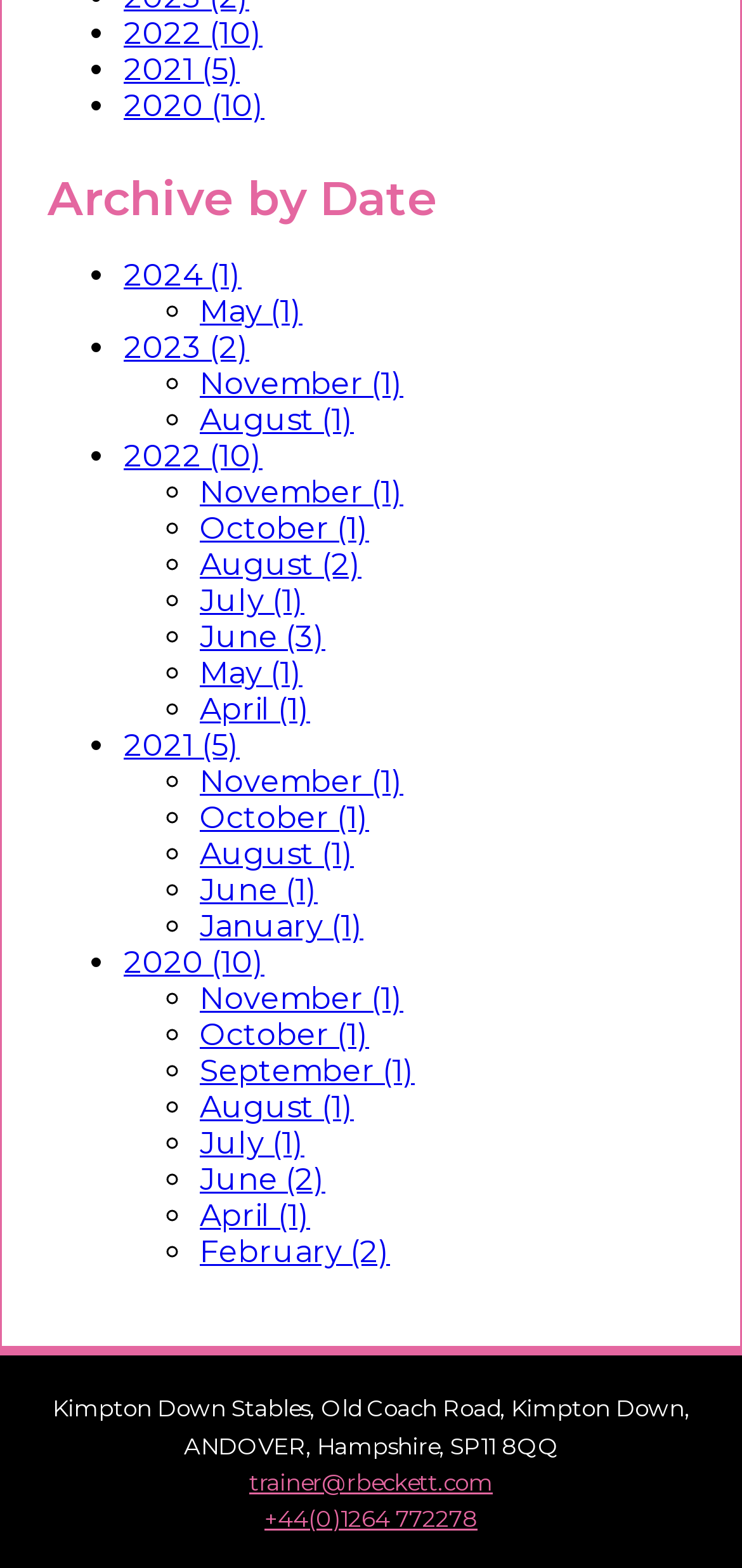Refer to the screenshot and answer the following question in detail:
What is the most recent year?

I looked at the list of years and found that 2024 is the most recent year listed.